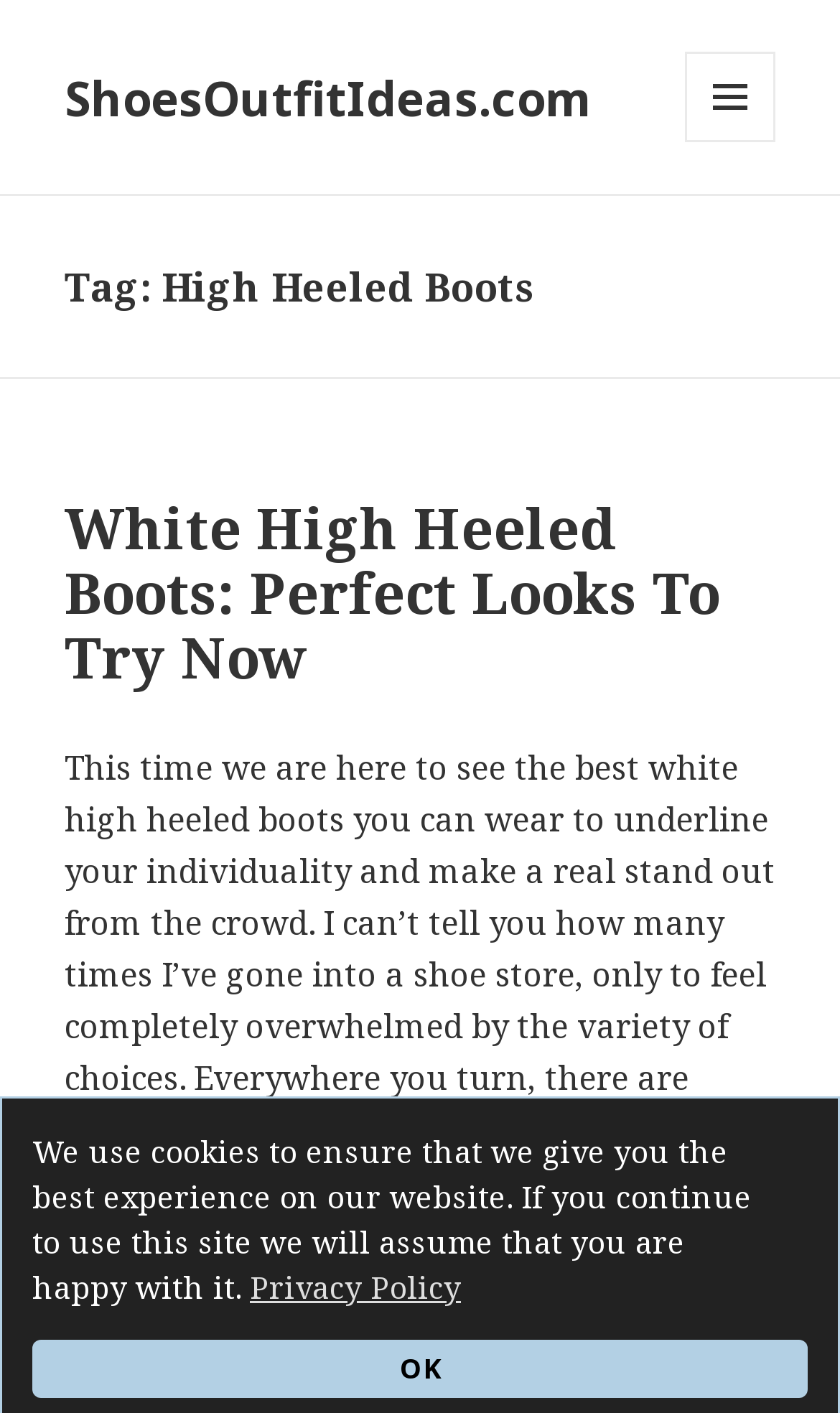Based on the description "Privacy Policy", find the bounding box of the specified UI element.

[0.297, 0.895, 0.549, 0.927]